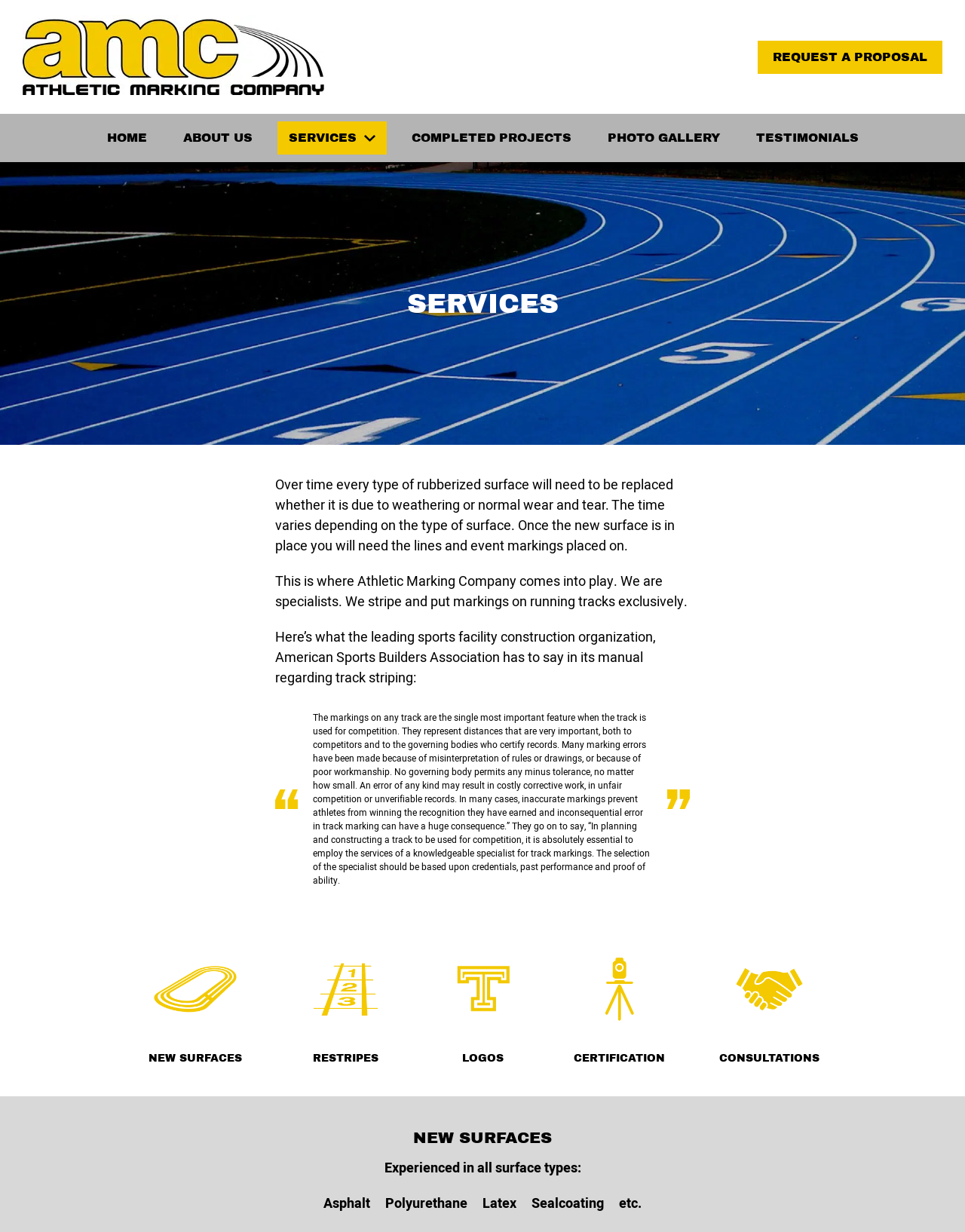Determine the bounding box coordinates for the area that should be clicked to carry out the following instruction: "Go to Home page".

None